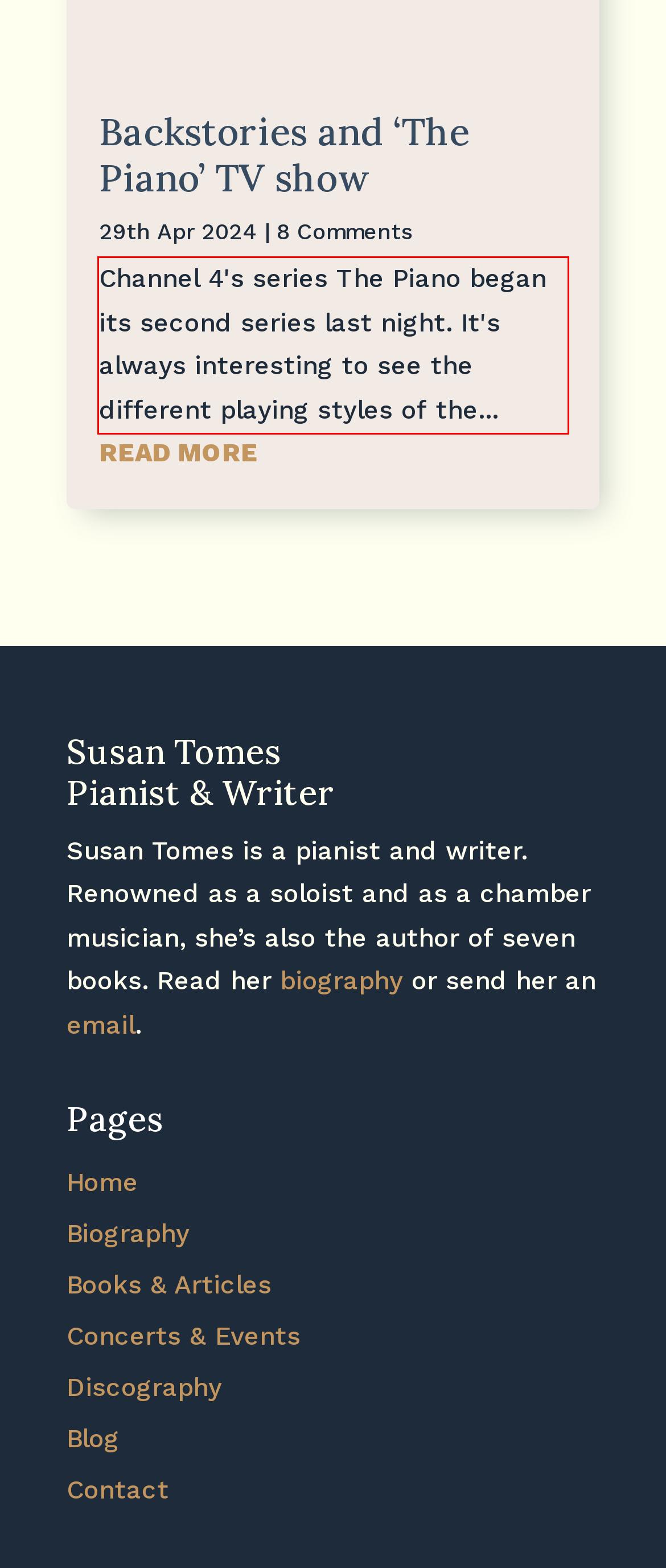From the given screenshot of a webpage, identify the red bounding box and extract the text content within it.

Channel 4's series The Piano began its second series last night. It's always interesting to see the different playing styles of the...